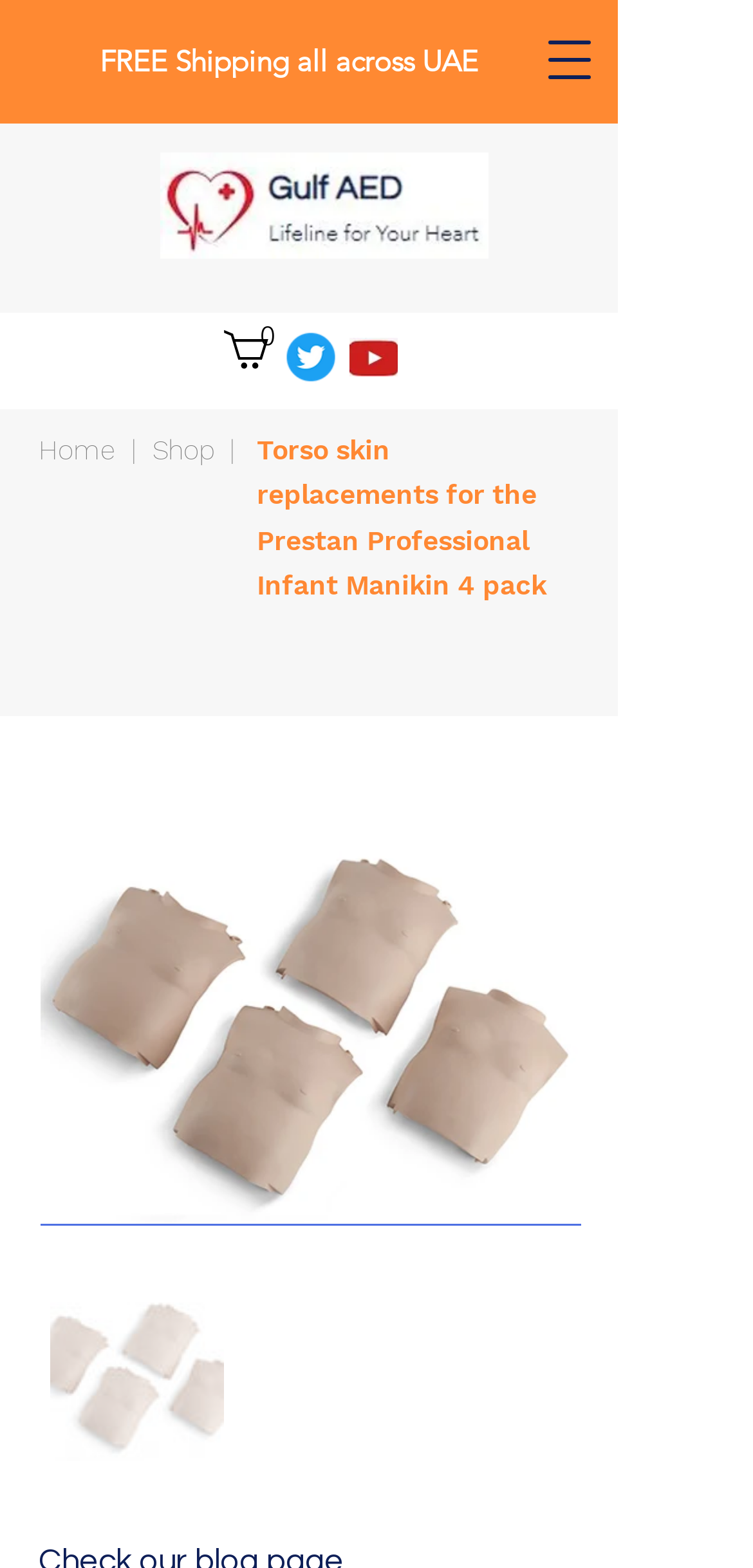Please determine the bounding box coordinates for the UI element described here. Use the format (top-left x, top-left y, bottom-right x, bottom-right y) with values bounded between 0 and 1: #comp-kl56s9zb svg [data-color="1"] {fill: #000000;}

[0.295, 0.211, 0.359, 0.235]